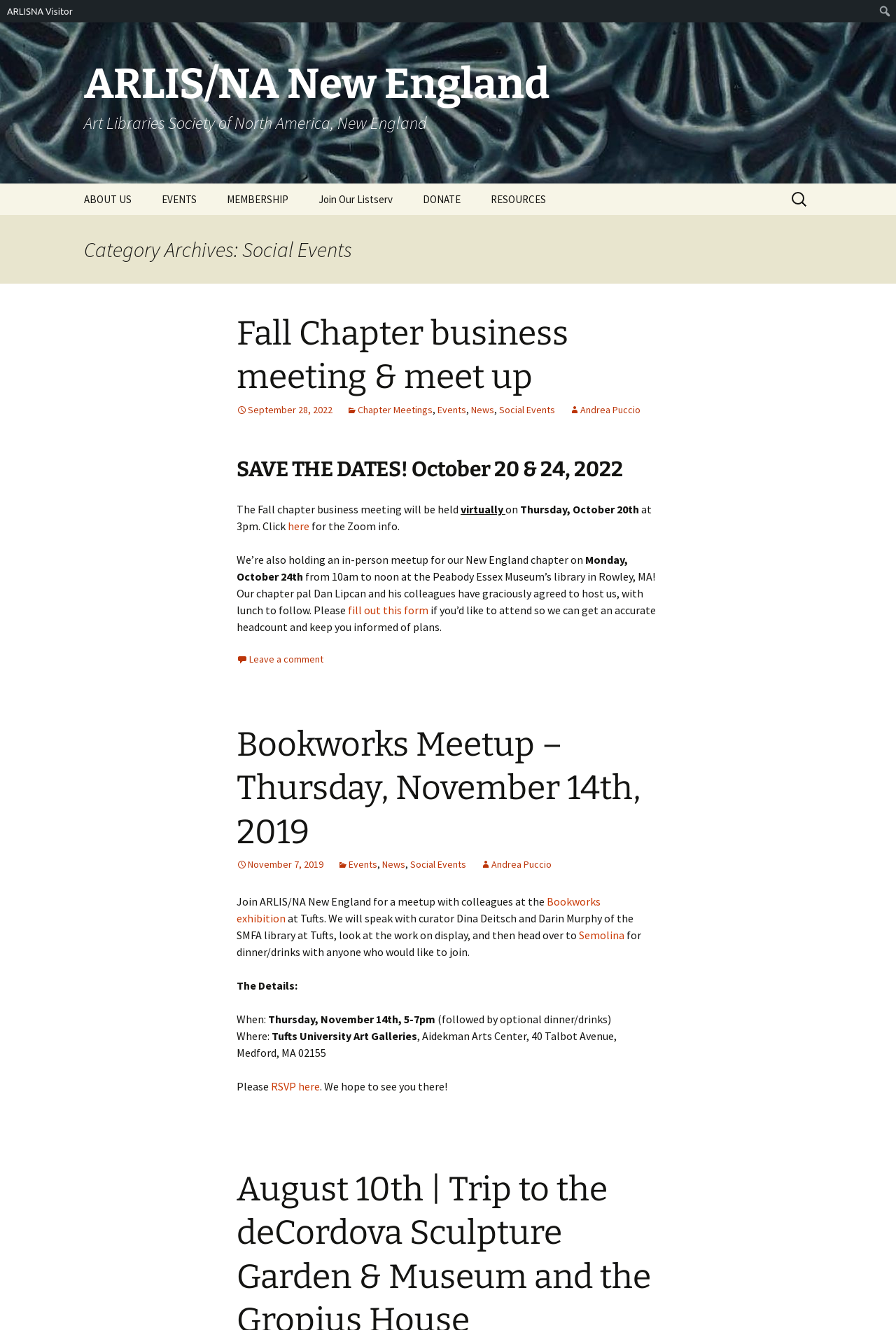Please determine the bounding box coordinates of the section I need to click to accomplish this instruction: "Leave a comment".

[0.264, 0.491, 0.361, 0.5]